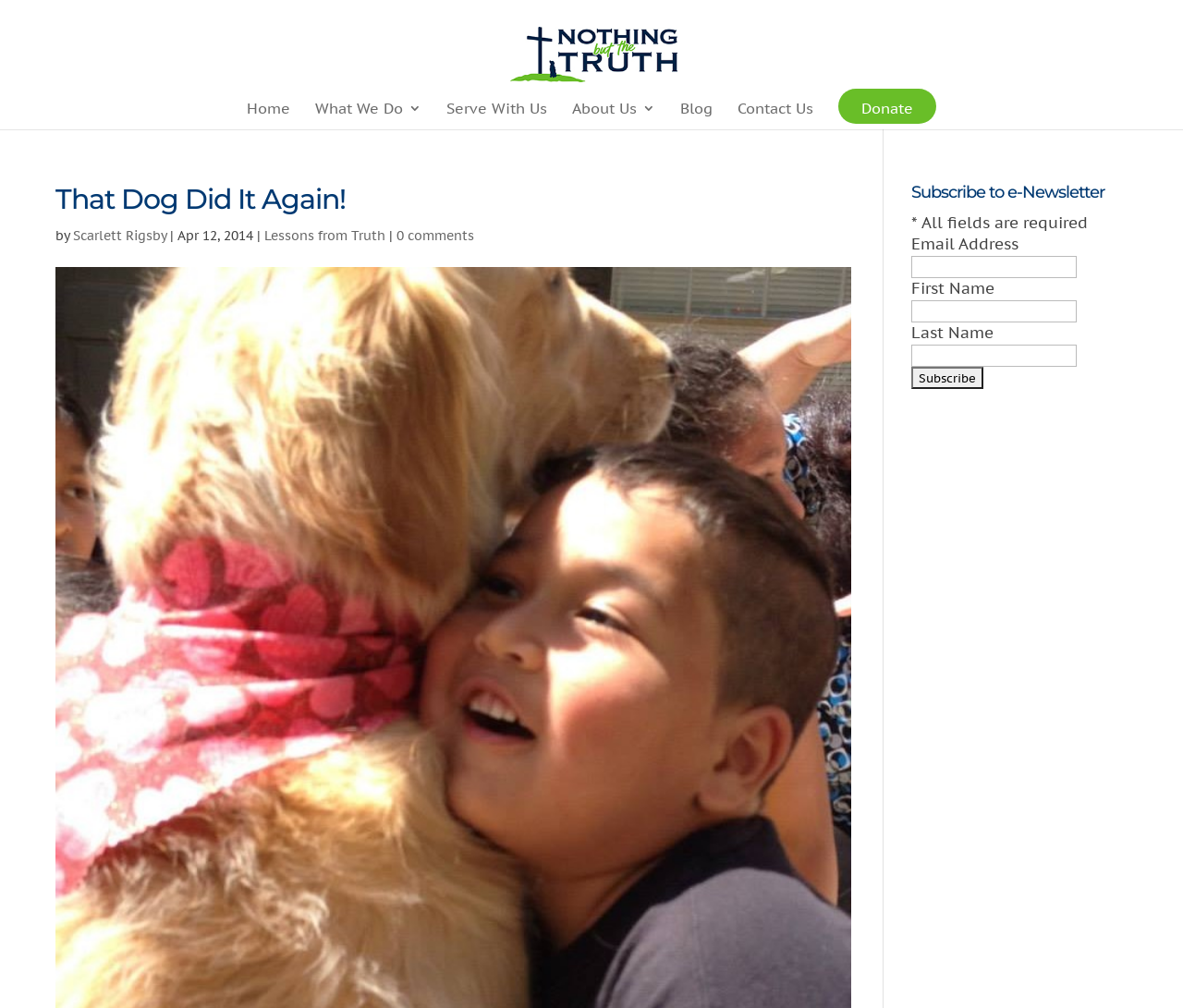How many comments does the article have?
Refer to the screenshot and deliver a thorough answer to the question presented.

The article's metadata shows a link that says '0 comments', indicating that there are no comments on the article.